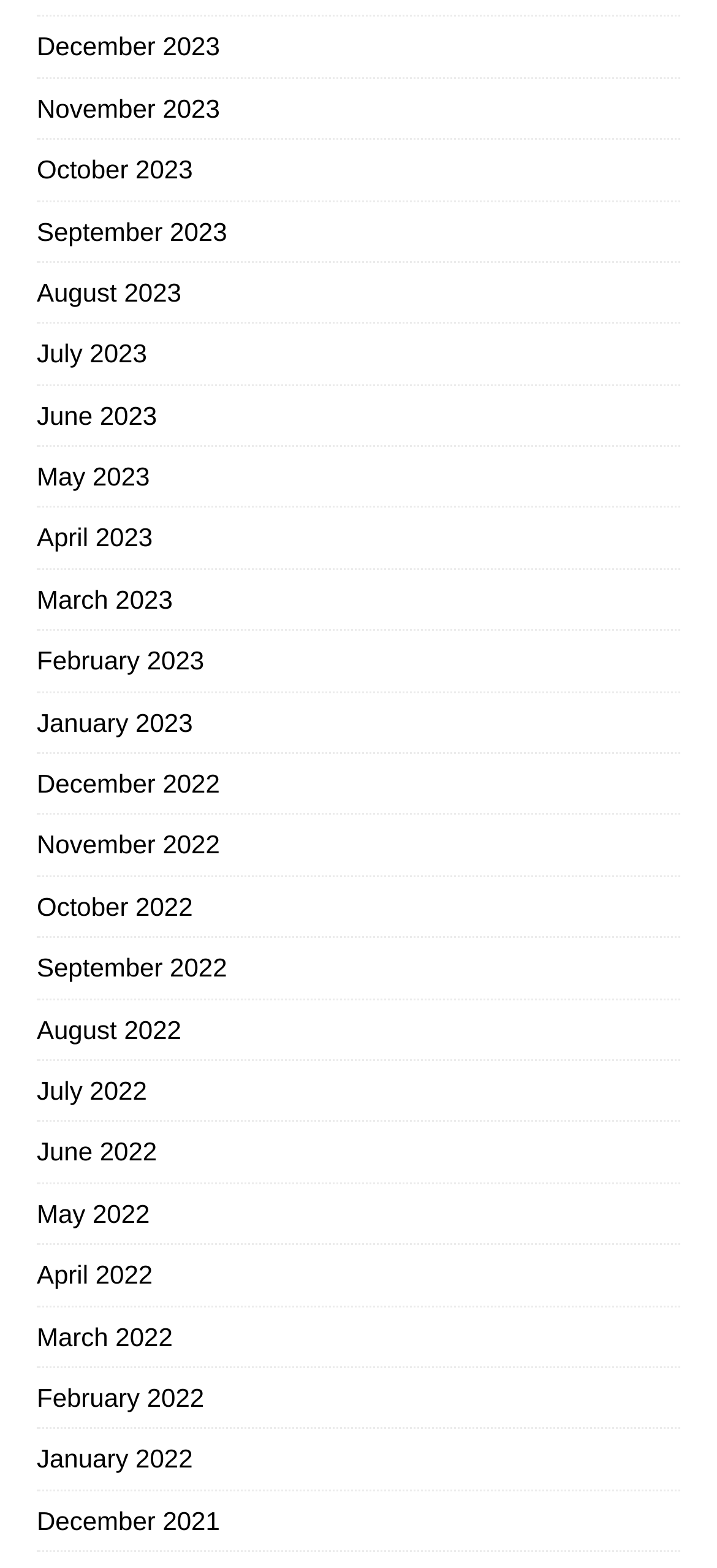Locate the bounding box coordinates of the clickable region to complete the following instruction: "Check August 2023."

[0.051, 0.191, 0.949, 0.229]